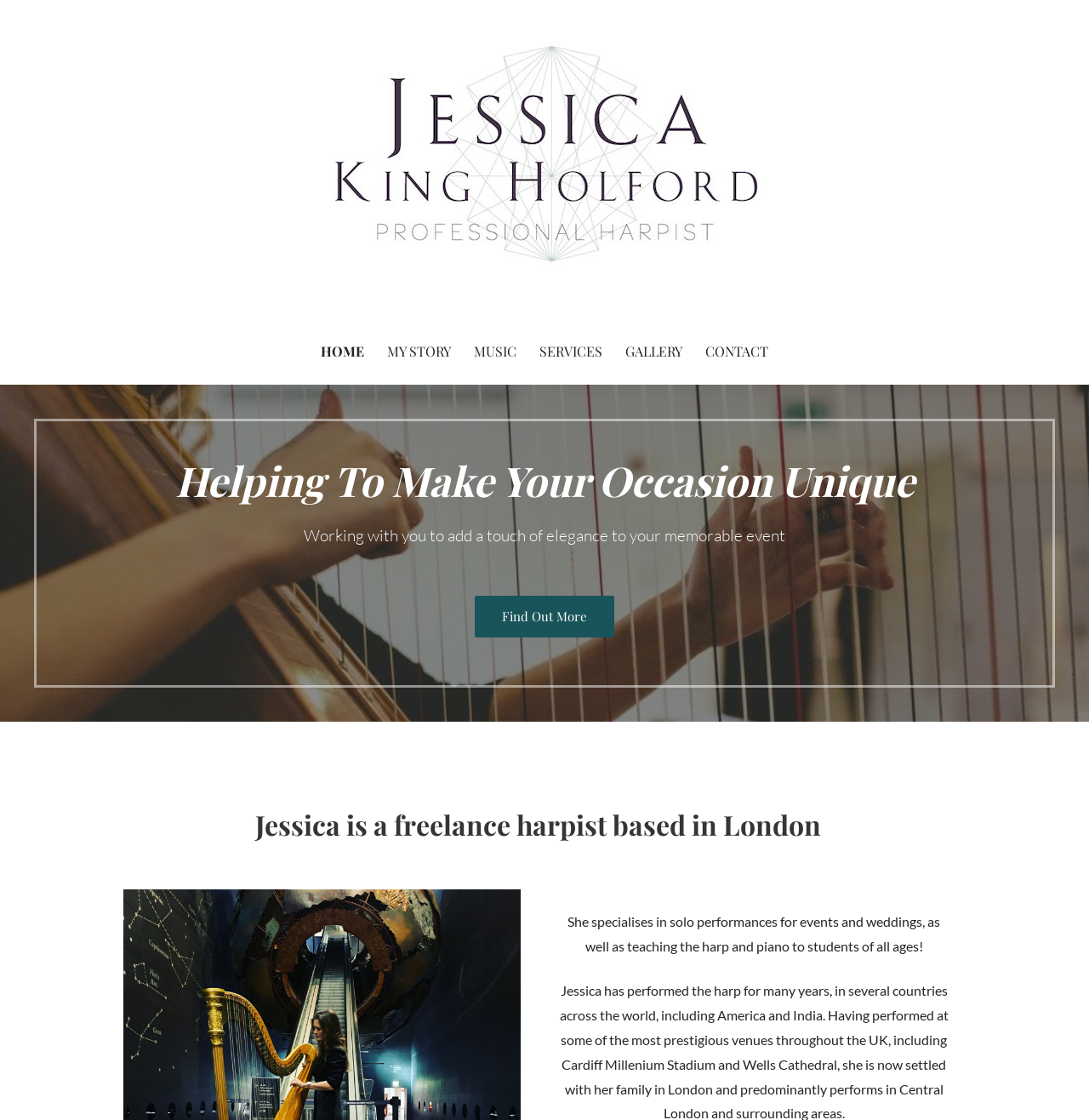Generate a thorough explanation of the webpage's elements.

The webpage is about Jessica King Holford, a professional harpist based in London. At the top, there is a logo image and a link with the same name, "Jessica King Holford Professional Harpist London", which is centered and takes up about half of the screen width. Below the logo, there is a heading with the same name, followed by a short phrase "Helping Make Your Occasion Unique".

On the top-right corner, there is a navigation menu with six links: "HOME", "MY STORY", "MUSIC", "SERVICES", "GALLERY", and "CONTACT", which are evenly spaced and aligned horizontally.

The main content of the webpage is divided into two sections. The left section has a heading "Helping To Make Your Occasion Unique" and a paragraph of text describing Jessica's services, which takes up about half of the screen height. Below the paragraph, there is a "Find Out More" link.

The right section has a heading "Jessica is a freelance harpist based in London" and two paragraphs of text describing Jessica's background and experience as a harpist. The text is arranged in a vertical column and takes up about half of the screen height.